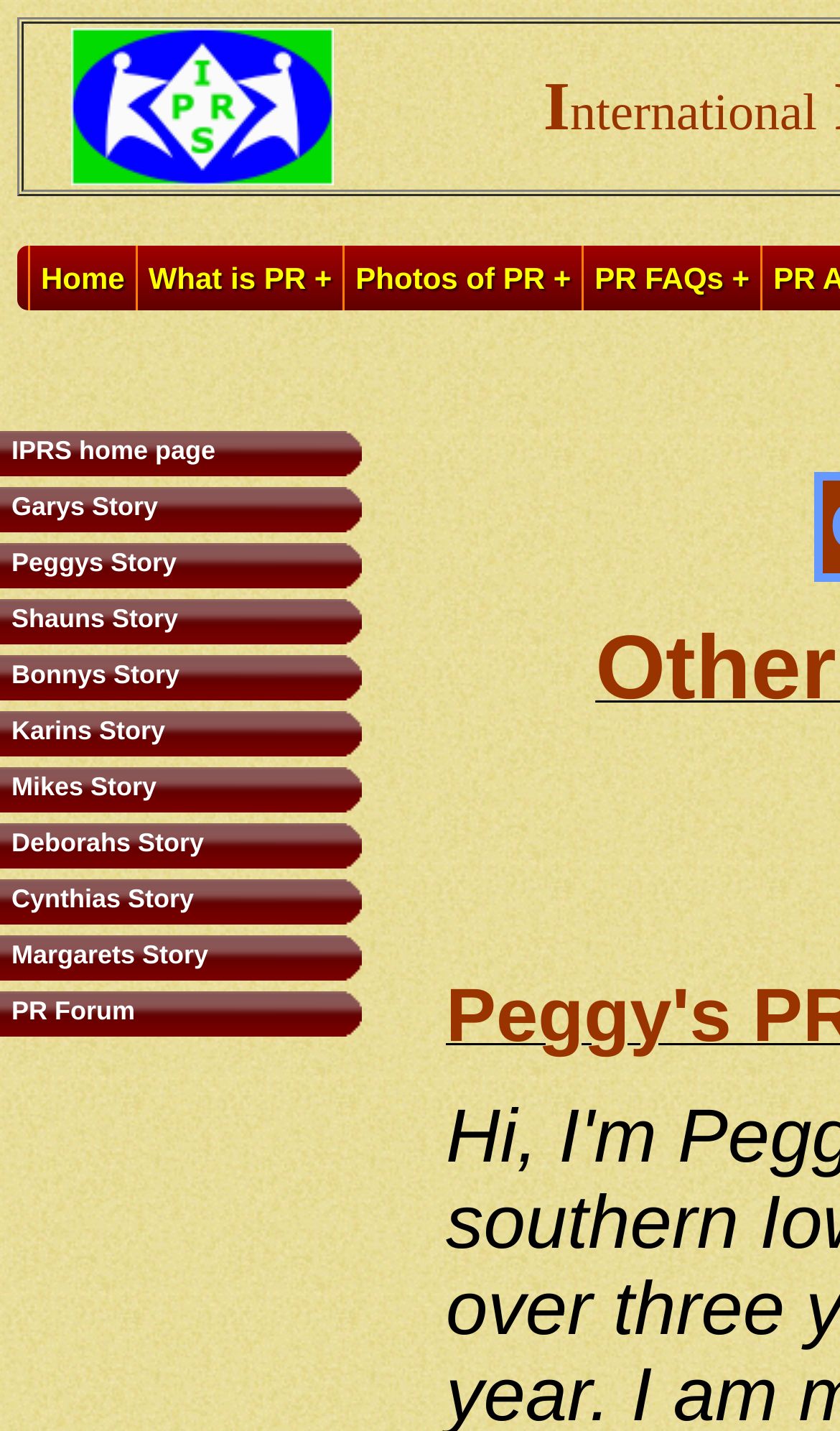Pinpoint the bounding box coordinates of the clickable element to carry out the following instruction: "check Peggys Story."

[0.005, 0.383, 0.21, 0.404]